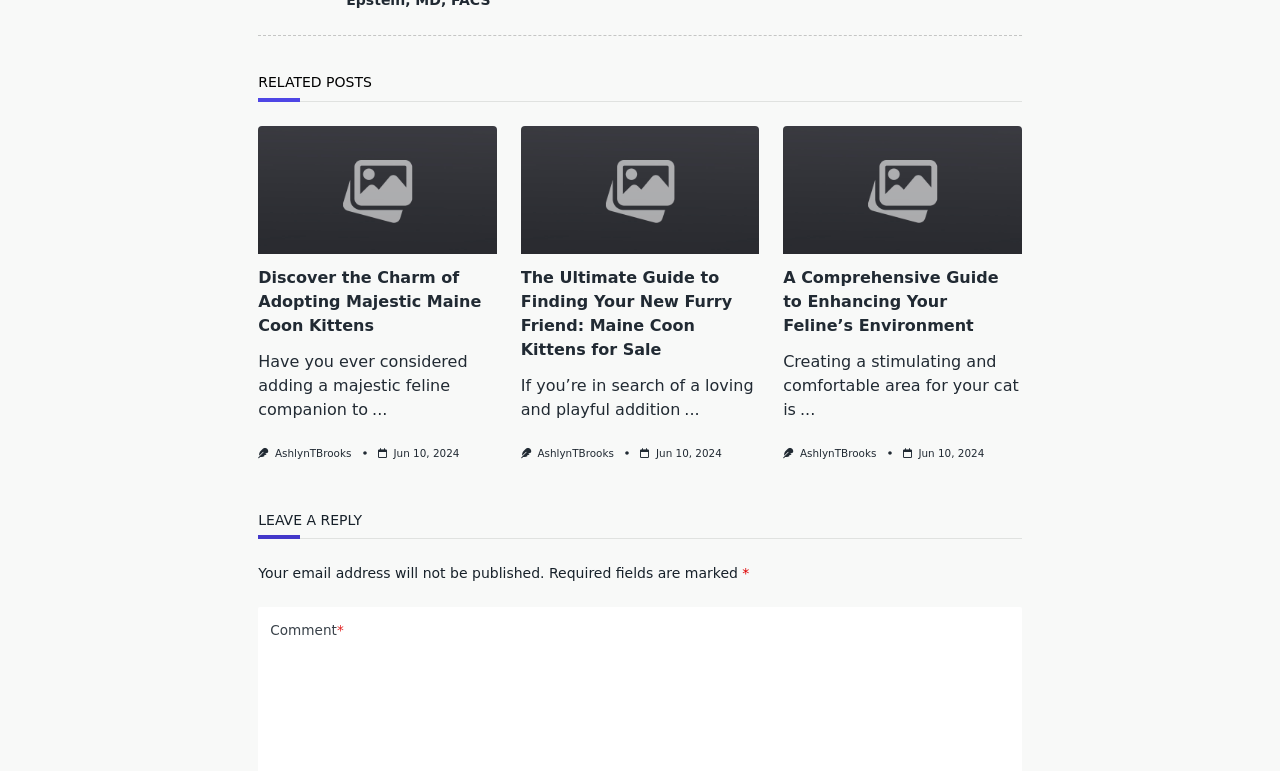What is the name of the author of the articles?
Kindly offer a detailed explanation using the data available in the image.

I found the name of the author of the articles by looking at the link elements with the text 'AshlynTBrooks' which are child elements of each article element.